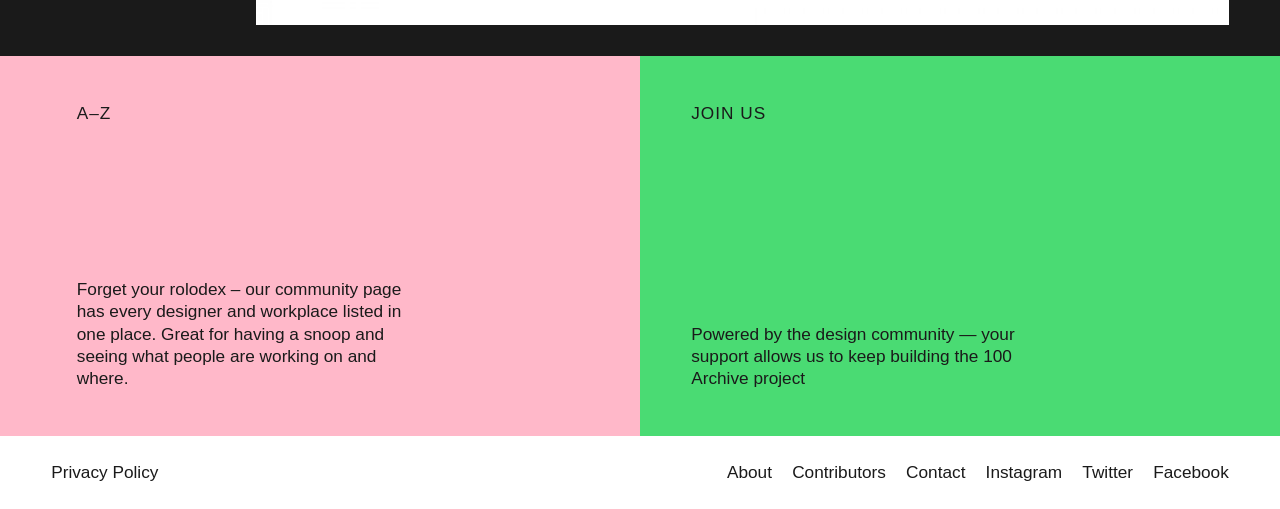Please provide a brief answer to the following inquiry using a single word or phrase:
What is the purpose of the community page?

List designers and workplaces